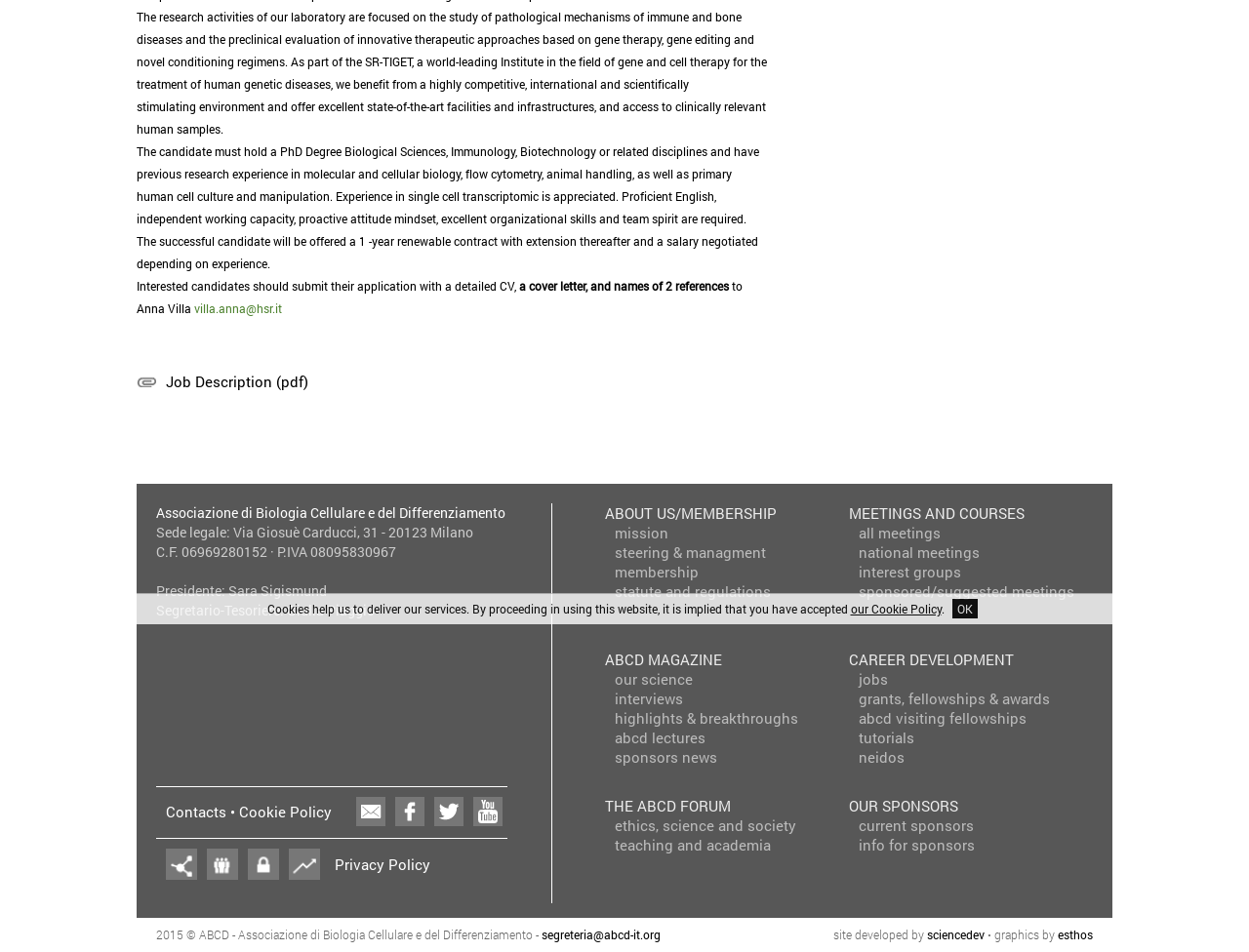Please provide the bounding box coordinates for the UI element as described: "villa.anna@hsr.it". The coordinates must be four floats between 0 and 1, represented as [left, top, right, bottom].

[0.155, 0.316, 0.226, 0.332]